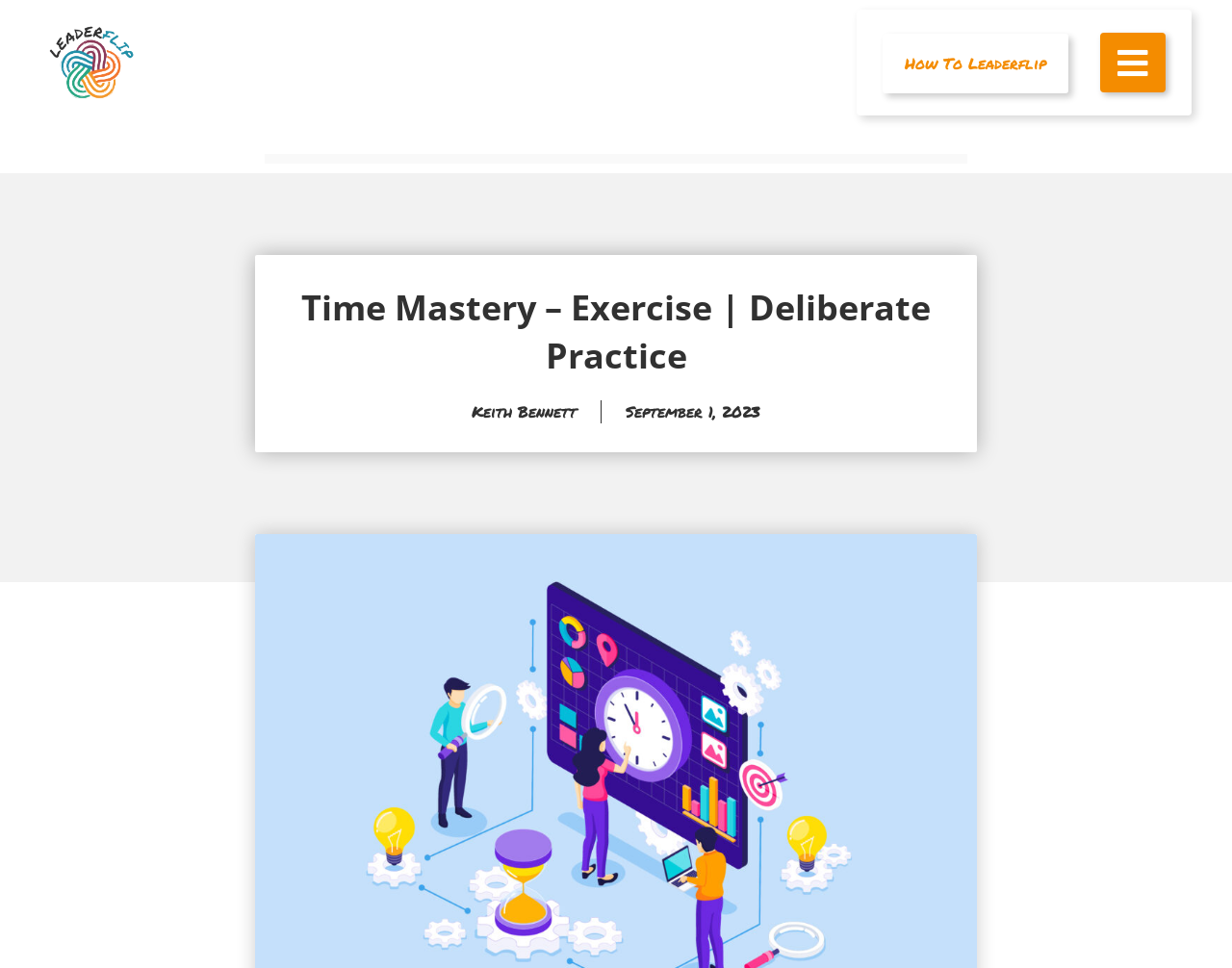Provide the bounding box for the UI element matching this description: "Keith Bennett".

[0.383, 0.413, 0.468, 0.437]